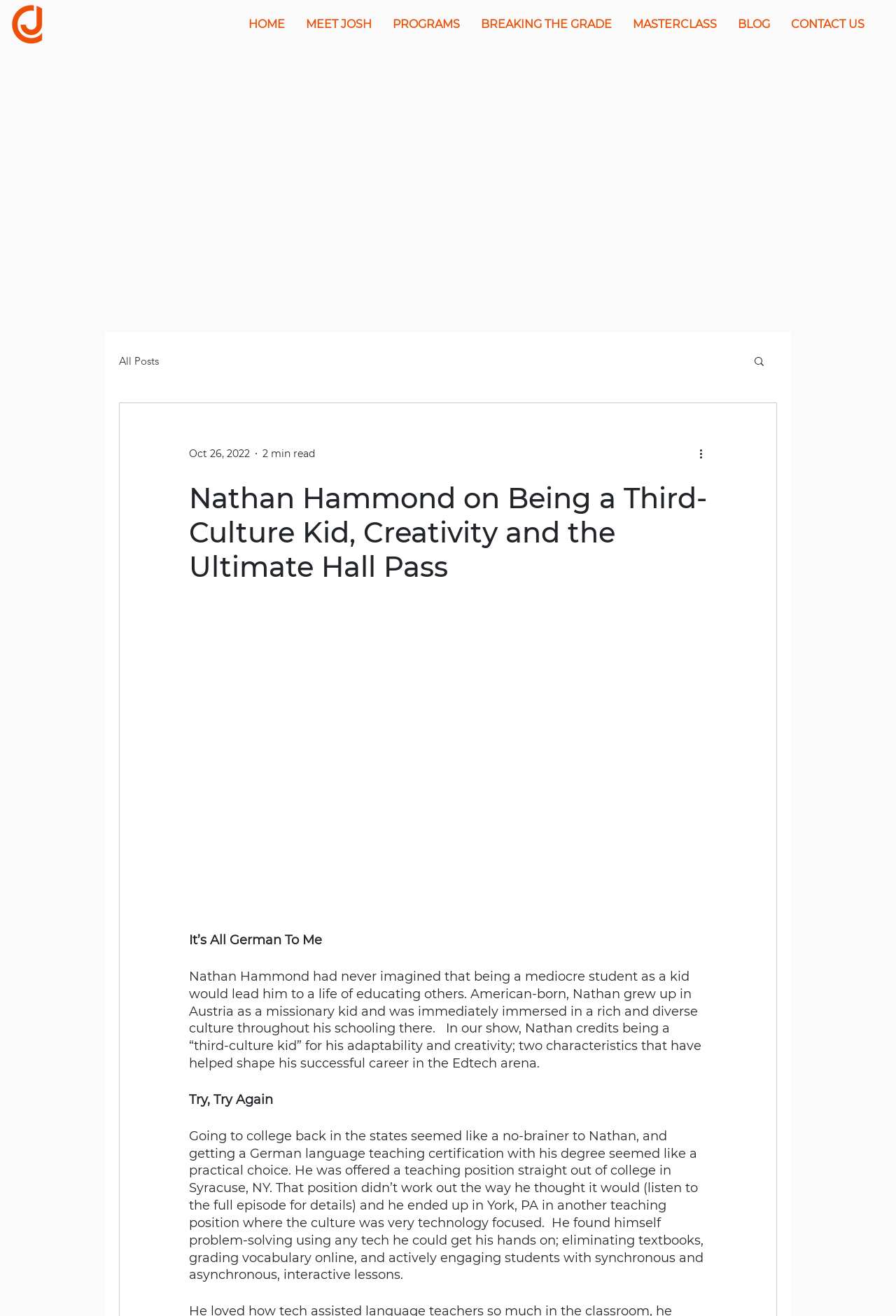Please specify the bounding box coordinates for the clickable region that will help you carry out the instruction: "Click the HOME link".

[0.266, 0.005, 0.33, 0.032]